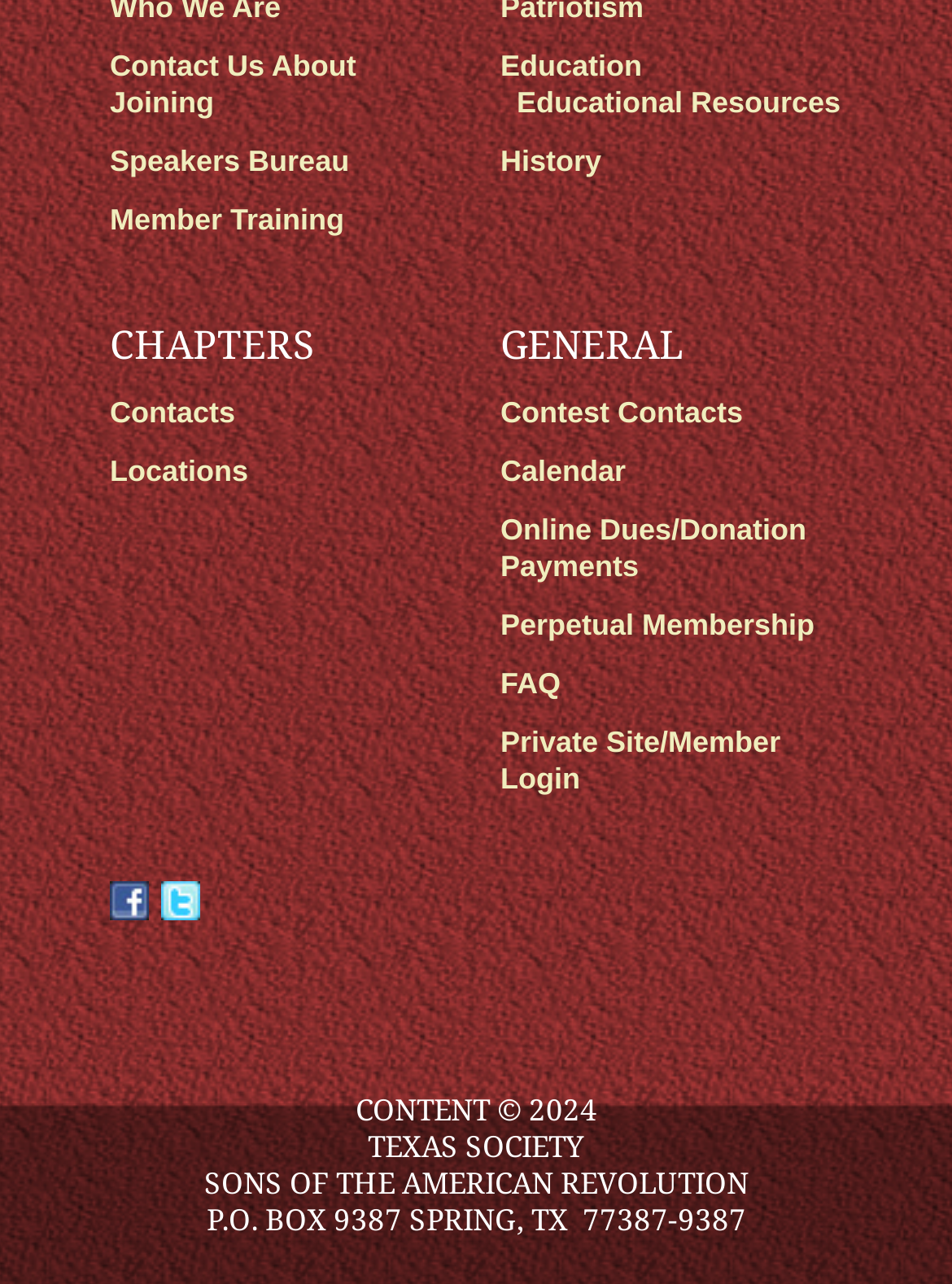Please identify the bounding box coordinates of the area I need to click to accomplish the following instruction: "View educational resources".

[0.543, 0.067, 0.883, 0.094]